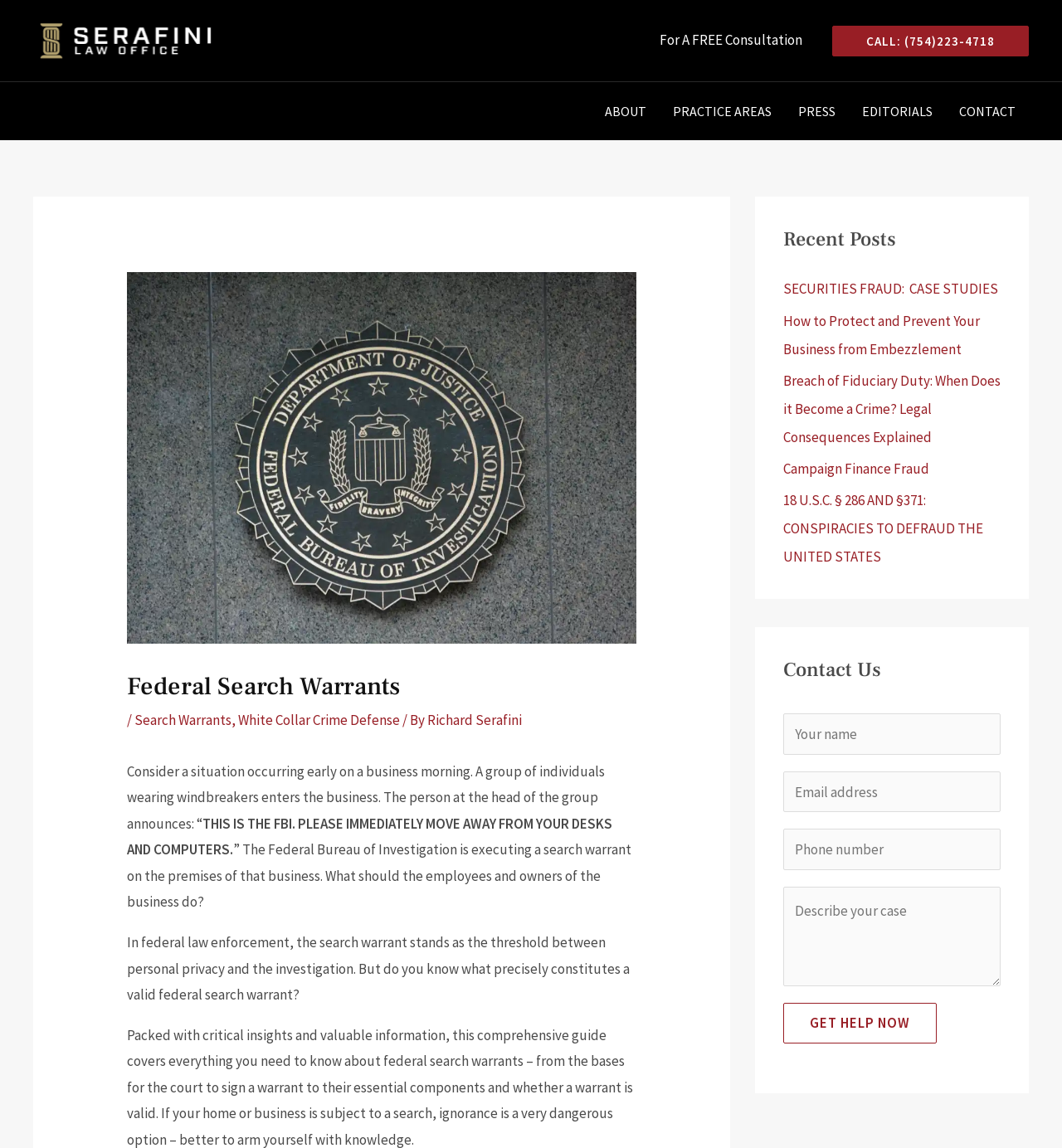What is the phone number to call for a free consultation?
Based on the image, answer the question in a detailed manner.

I found the phone number by looking at the link element with the text 'CALL: (754)223-4718' which is located at the top right corner of the webpage.